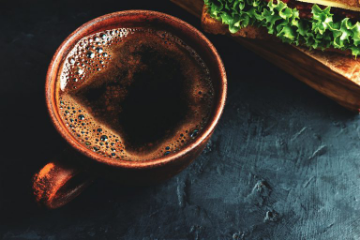What is on top of the sandwich?
Please answer using one word or phrase, based on the screenshot.

Fresh green lettuce